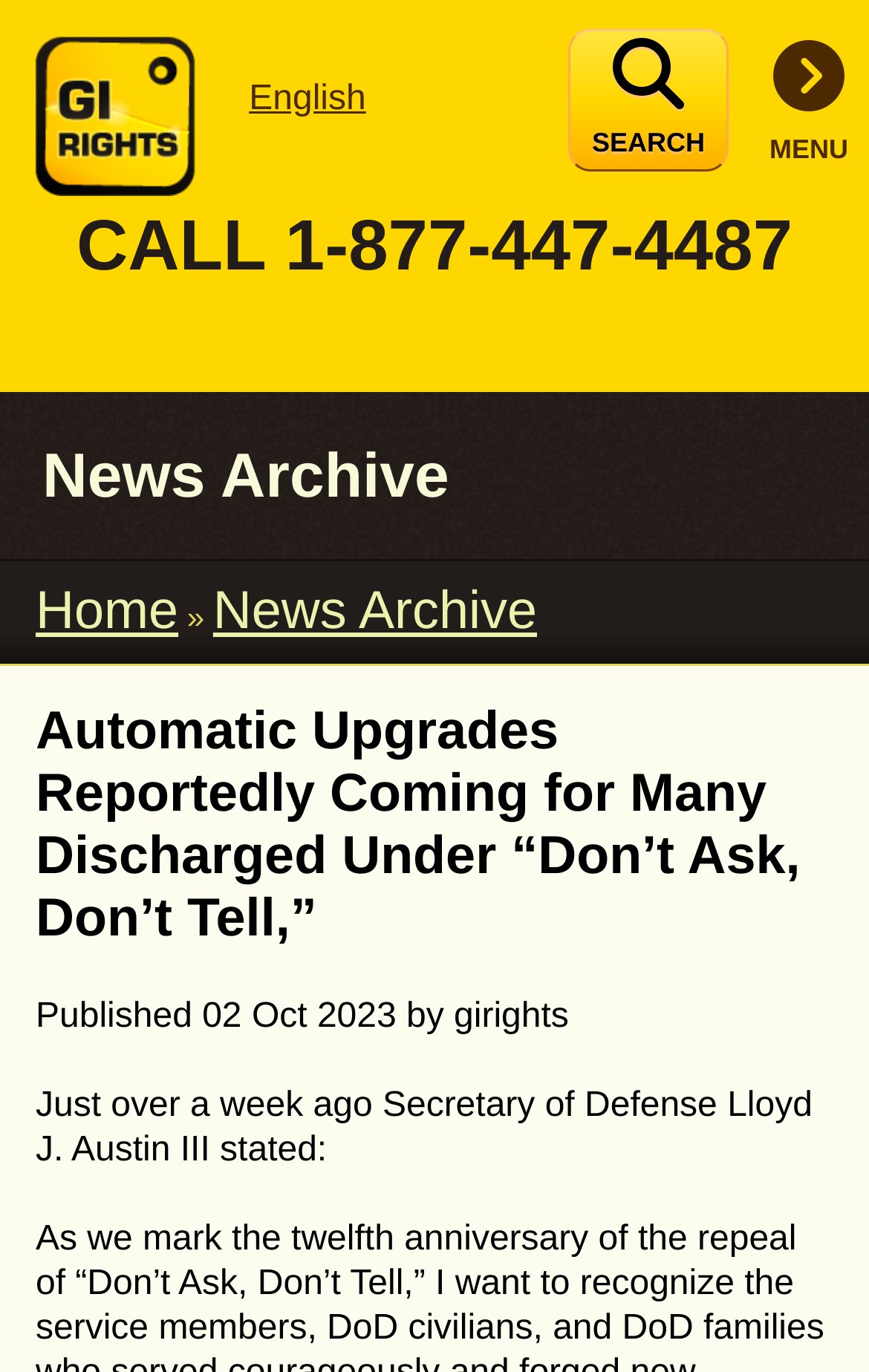Extract the bounding box for the UI element that matches this description: "News Archive".

[0.245, 0.424, 0.618, 0.468]